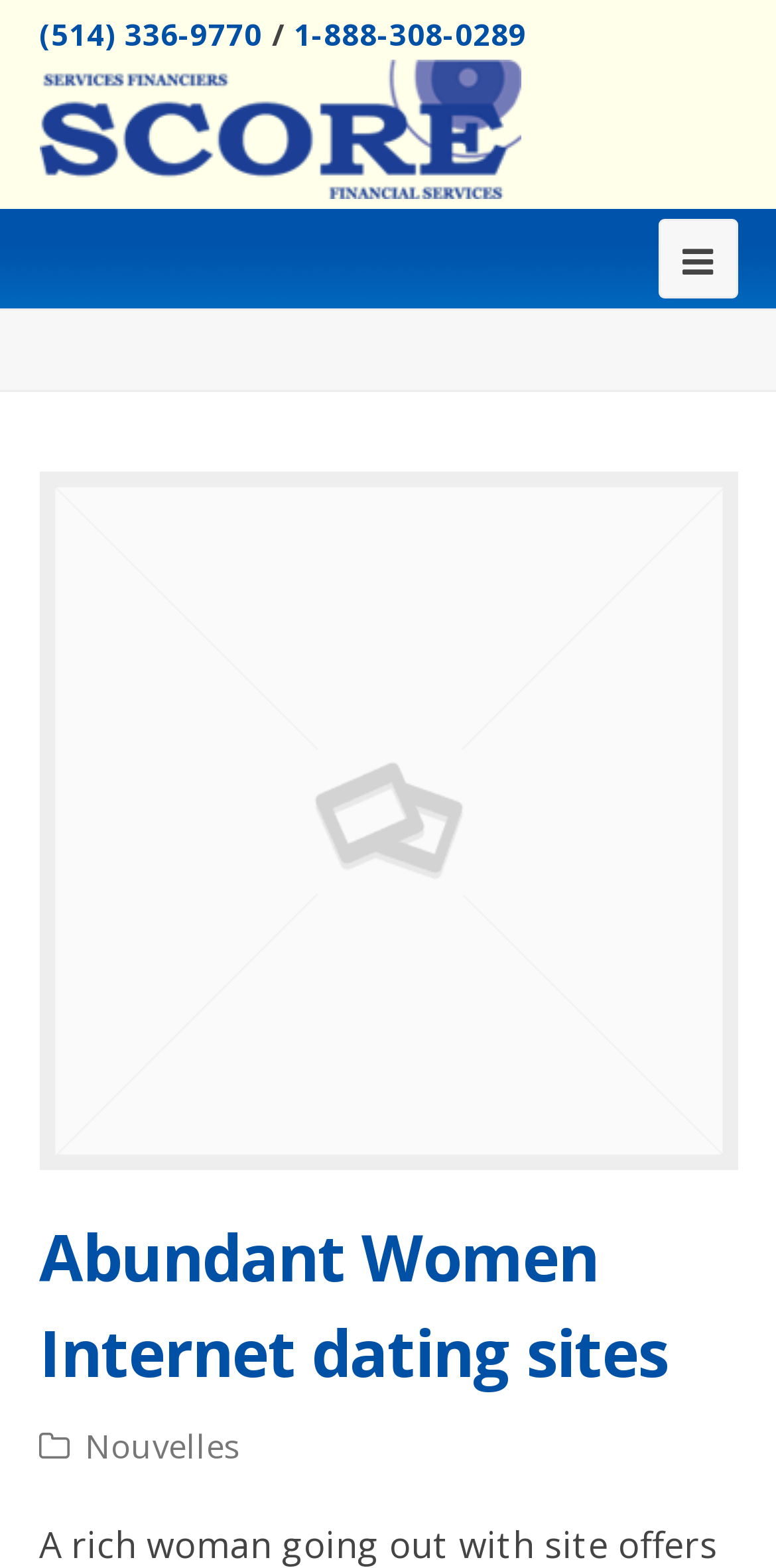Generate a detailed explanation of the webpage's features and information.

The webpage appears to be a dating site focused on affluent women, as indicated by the meta description. At the top-left corner, there are three links: a phone number "(514) 336-9770", a separator "/", and another phone number "1-888-308-0289". To the right of these links, there is a link "Score Financial" with an accompanying image of the same name.

Below these elements, there is a header section that spans the entire width of the page. Within this section, there is a large image that takes up most of the space. Above this image, there is a smaller header section with a heading that reads "Abundant Women Internet dating sites". 

At the top-right corner, there is a link with a icon represented by "\uf0c9". At the very bottom of the page, there is a link "Nouvelles", which is likely a news or blog section. Overall, the webpage has a simple layout with a focus on presenting the dating site's purpose and contact information.